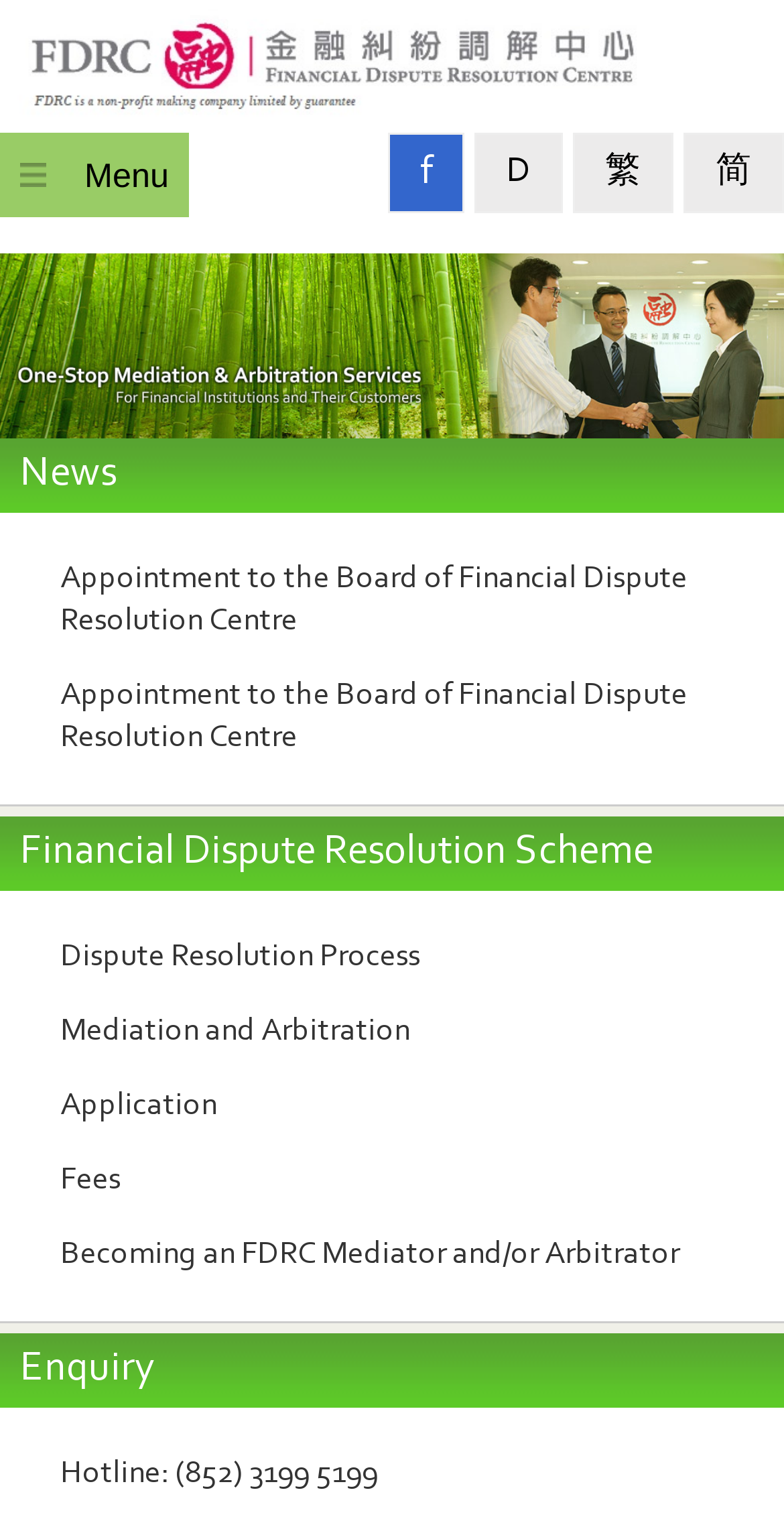Show the bounding box coordinates of the region that should be clicked to follow the instruction: "Add 'Aabbe – Digital Marketplace Theme' to wishlist."

None